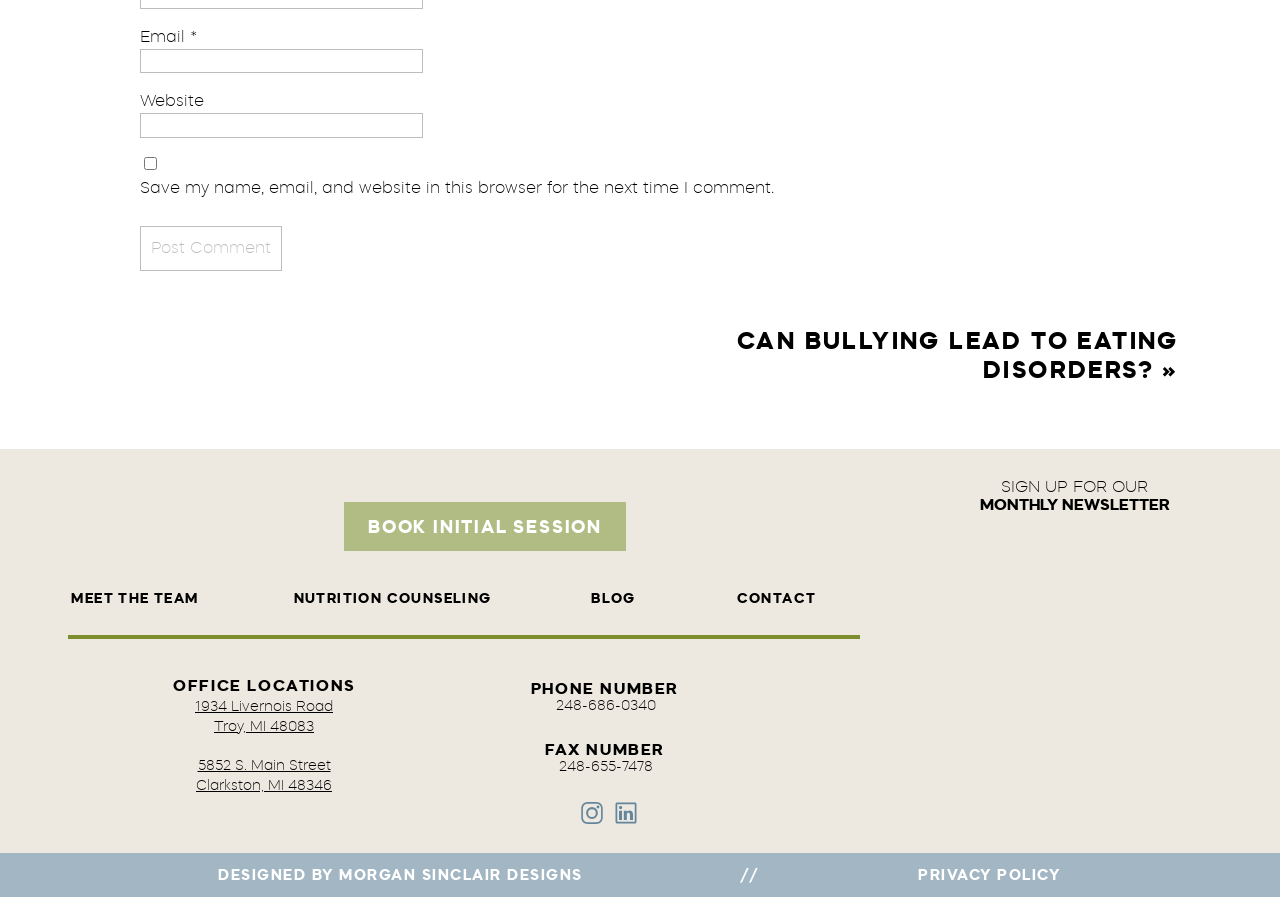Please determine the bounding box coordinates of the element to click in order to execute the following instruction: "Visit the CAN BULLYING LEAD TO EATING DISORDERS? page". The coordinates should be four float numbers between 0 and 1, specified as [left, top, right, bottom].

[0.576, 0.362, 0.921, 0.429]